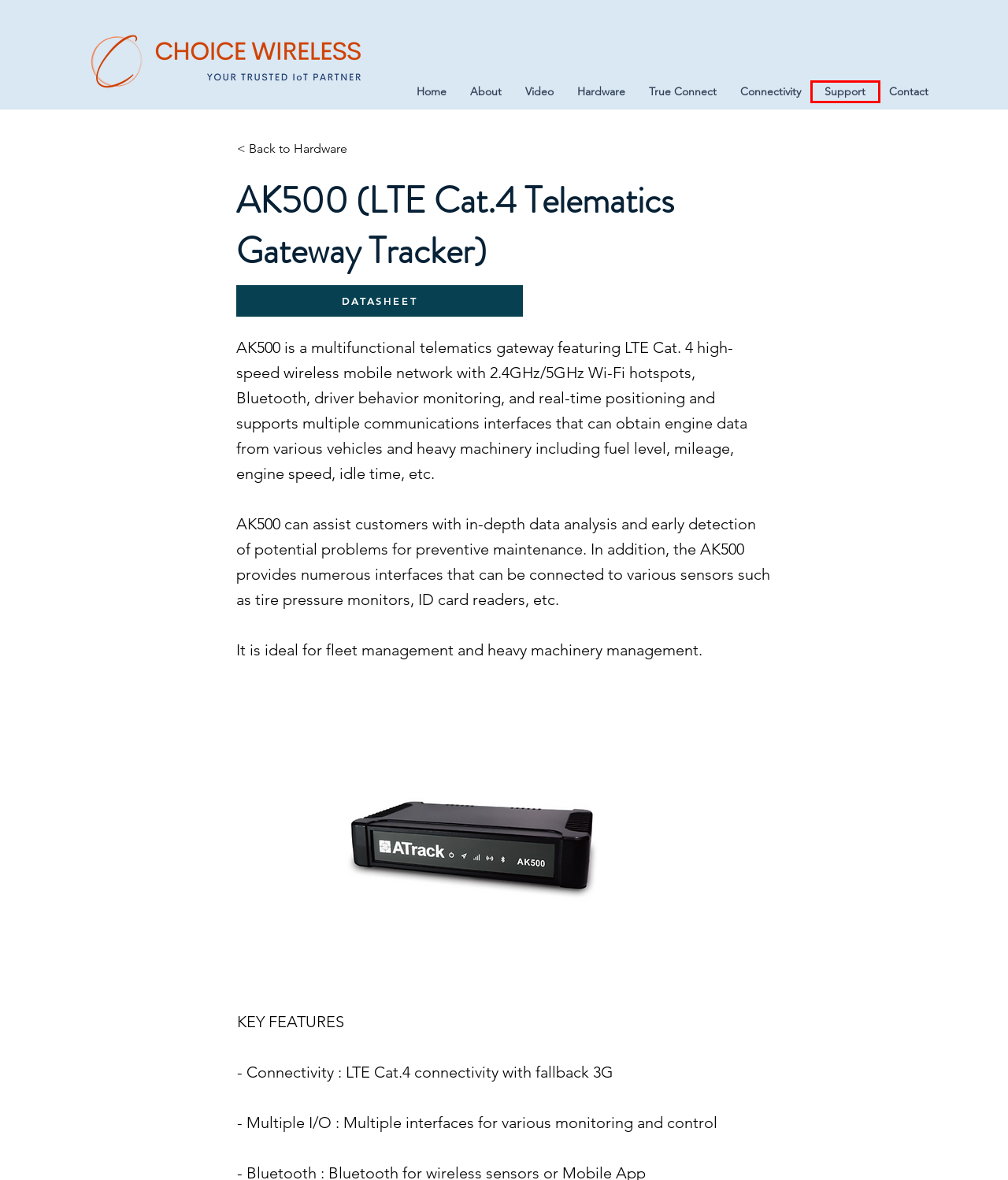Given a screenshot of a webpage with a red bounding box around a UI element, please identify the most appropriate webpage description that matches the new webpage after you click on the element. Here are the candidates:
A. True Connect | Choice Wireless Solu
B. Home | Choice Wireless Solutions | IoT | Tracking | GPS | Video | Cameras | Telematics
C. Hardware
D. Support :
E. RMA Policy | Choice Wireless Solu
F. Connectivity | Choice Wireless Solu
G. About | Choice Wireless Solu
H. Video | Choice Wireless Solu

D